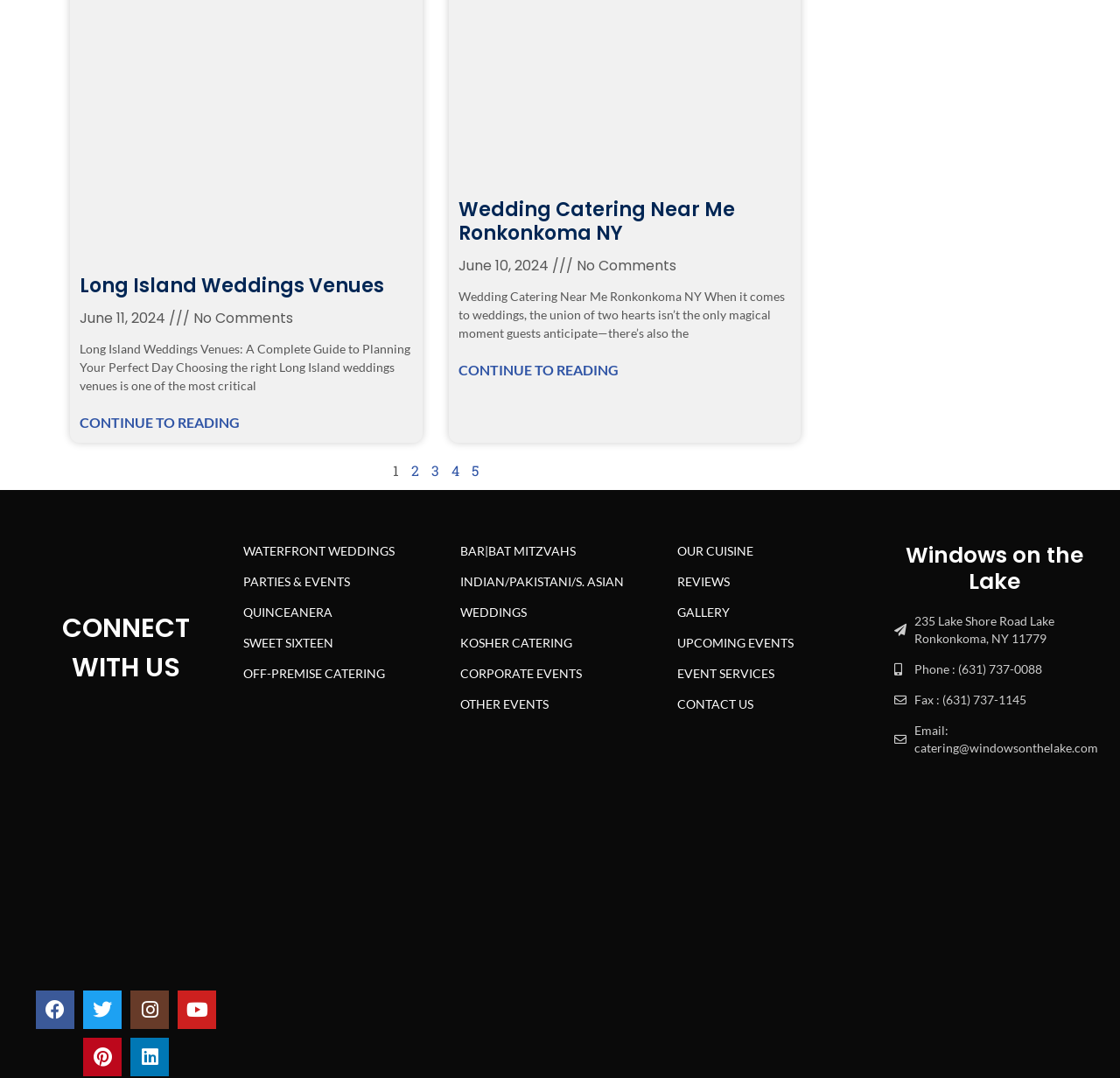Show the bounding box coordinates for the HTML element as described: "Phone : (631) 737-0088".

[0.798, 0.613, 0.977, 0.629]